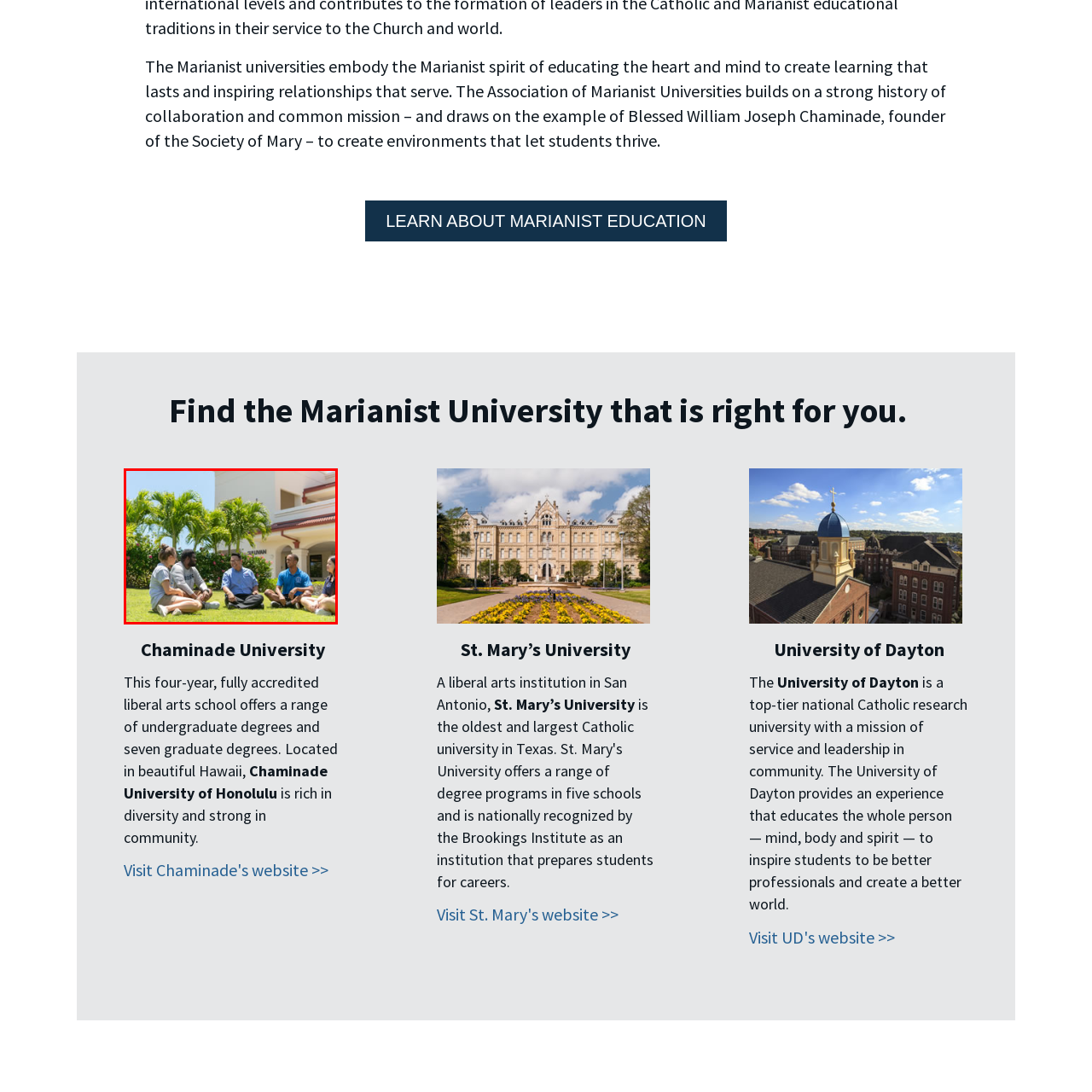Draft a detailed caption for the image located inside the red outline.

The image captures a vibrant moment on the campus of Chaminade University of Honolulu, where a group of five students is gathered on a sunny day. They are seated on a lush green lawn surrounded by tropical plants and flowers, with a building visible in the background. The group consists of a diverse mix of individuals, engaged in a lively discussion, embodying the community spirit of the university. This picturesque setting highlights the educational focus on creating lasting relationships and connections among students, reflecting the Marianist tradition that emphasizes the development of both the heart and mind. The sunny weather and inviting atmosphere contribute to a sense of belonging and collaboration, essential values at Chaminade University.